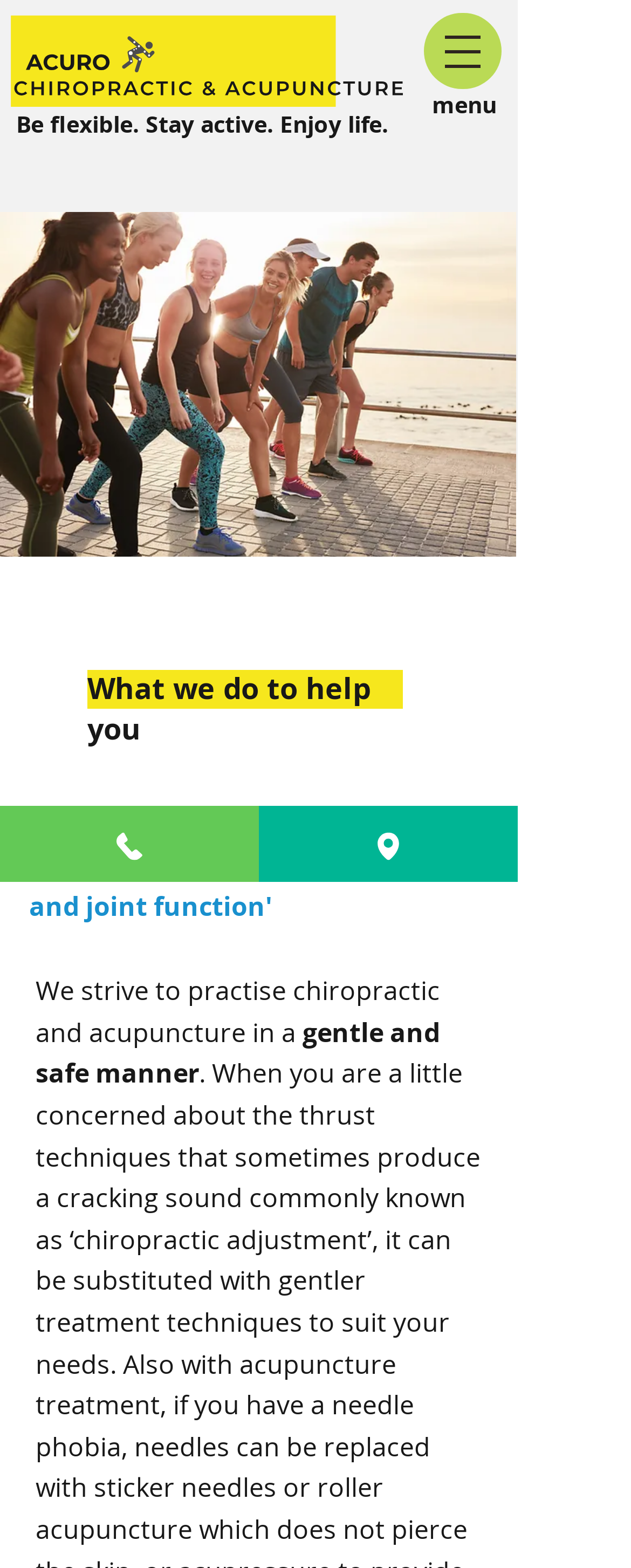Find and provide the bounding box coordinates for the UI element described here: "Call Us". The coordinates should be given as four float numbers between 0 and 1: [left, top, right, bottom].

[0.0, 0.514, 0.41, 0.562]